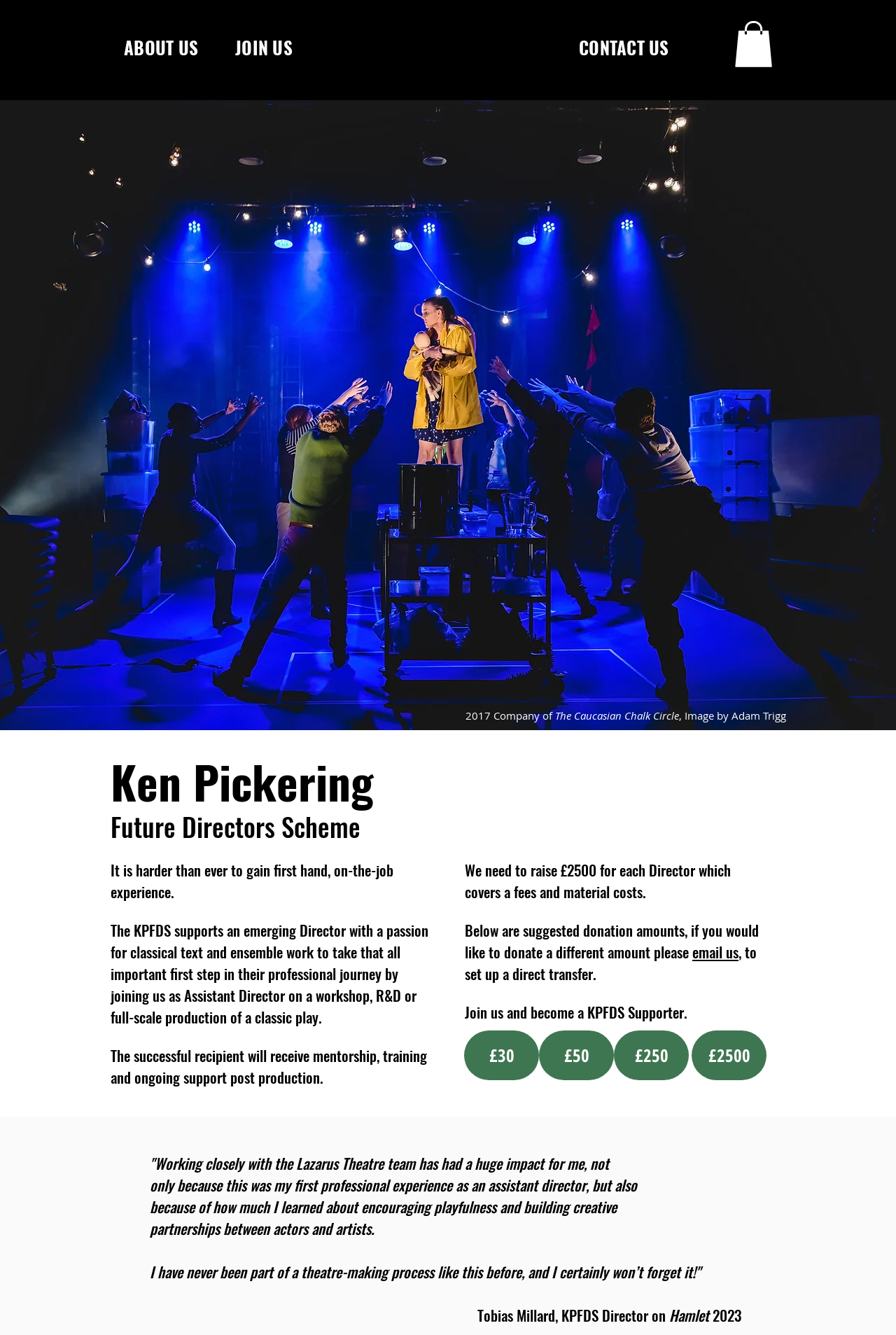Using the provided element description, identify the bounding box coordinates as (top-left x, top-left y, bottom-right x, bottom-right y). Ensure all values are between 0 and 1. Description: CONTACT US

[0.646, 0.026, 0.746, 0.045]